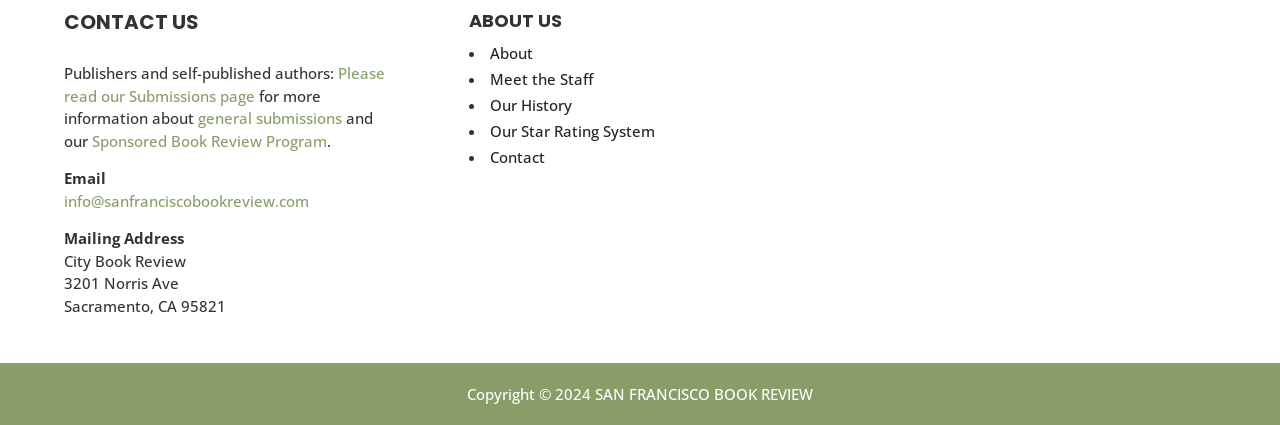Please determine the bounding box coordinates of the clickable area required to carry out the following instruction: "Click on 'About'". The coordinates must be four float numbers between 0 and 1, represented as [left, top, right, bottom].

[0.383, 0.101, 0.416, 0.148]